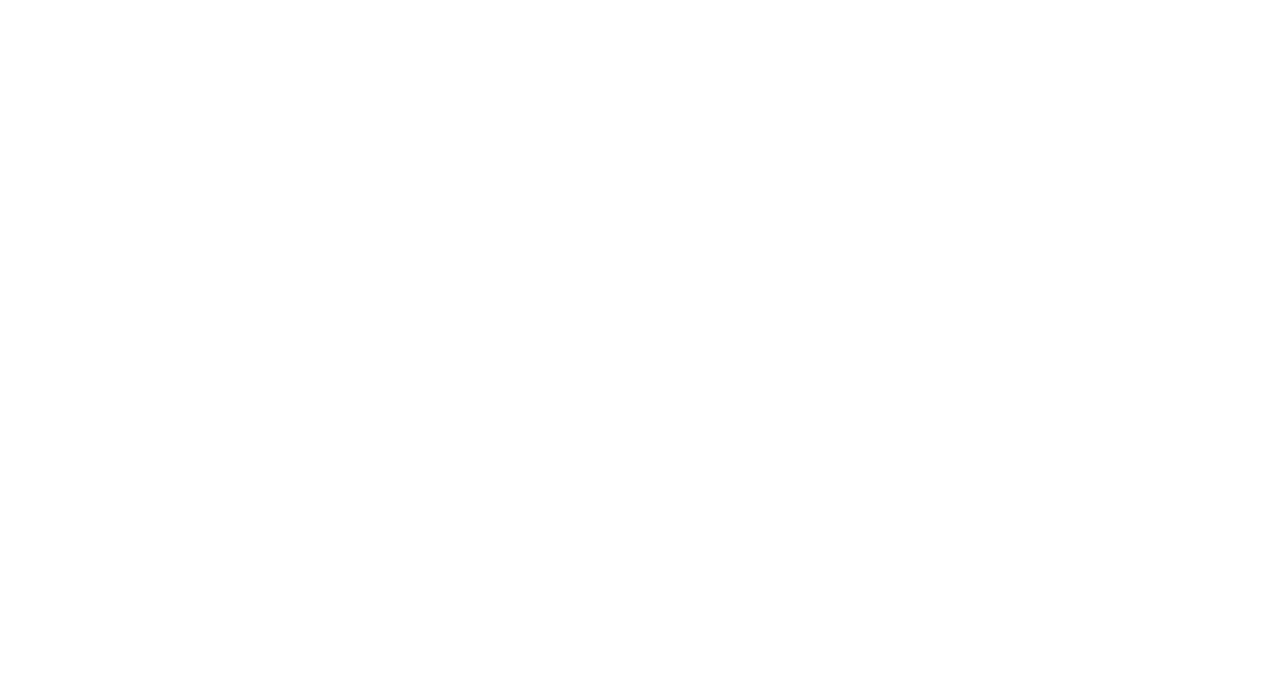Please find the bounding box coordinates of the element that you should click to achieve the following instruction: "Click on the 'Car Insurance' link". The coordinates should be presented as four float numbers between 0 and 1: [left, top, right, bottom].

None